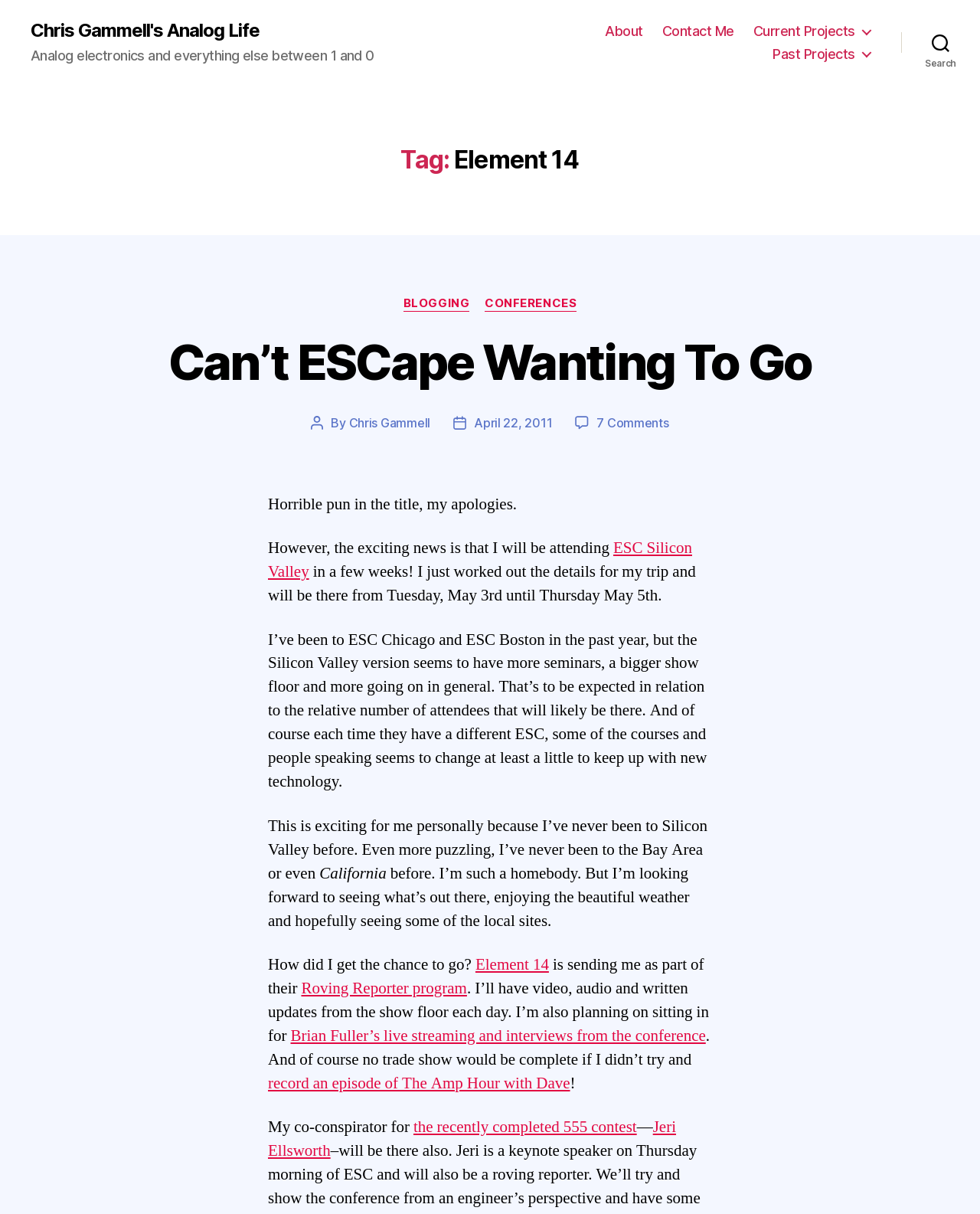Give the bounding box coordinates for this UI element: "Roving Reporter program". The coordinates should be four float numbers between 0 and 1, arranged as [left, top, right, bottom].

[0.307, 0.806, 0.477, 0.823]